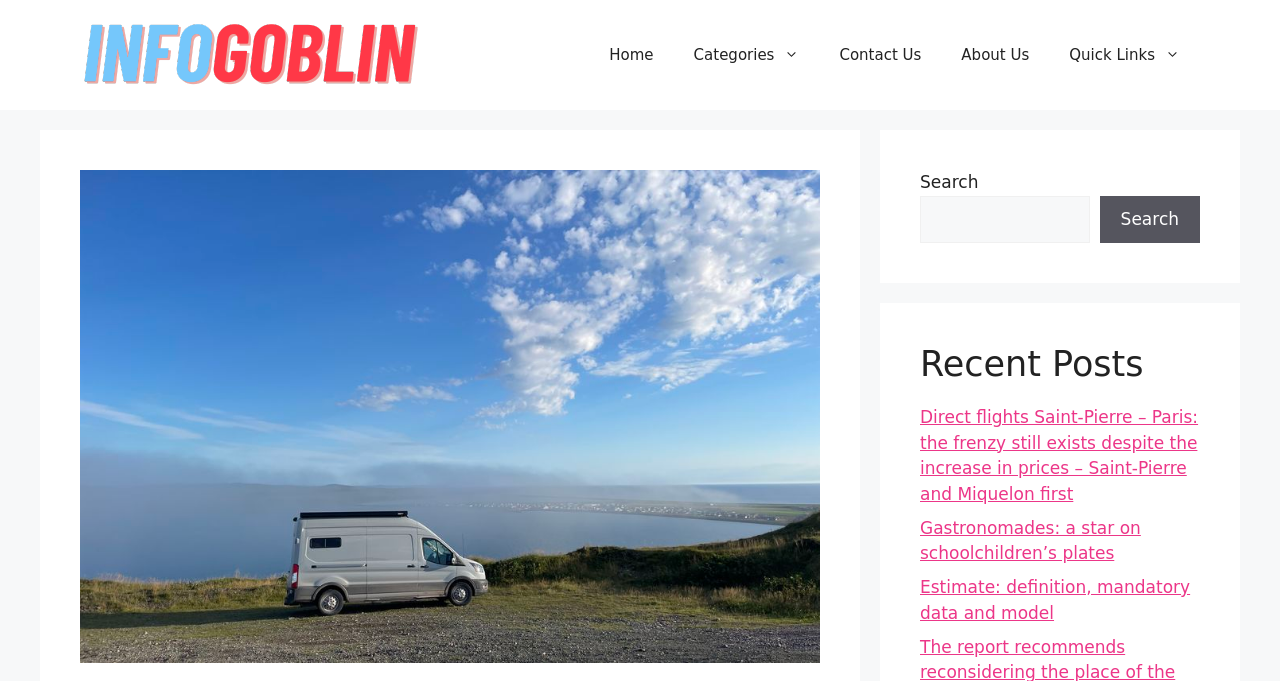Based on the image, give a detailed response to the question: How many recent posts are displayed on the page?

I counted the number of link elements under the 'Recent Posts' heading, which represent the recent posts, and found that there are three of them.